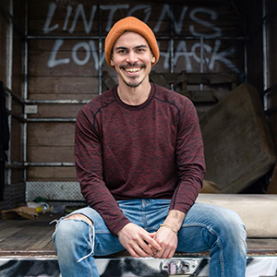Explain the image thoroughly, highlighting all key elements.

The image features a smiling man sitting casually in a rustic setting, wearing a maroon long-sleeve shirt and light blue jeans. He accessorizes with an orange beanie that adds a pop of color to his outfit. The background reveals the interior of a truck, with a partially visible, cluttered space that enhances the relaxed vibe of the scene. This image accompanies a piece titled "Spiritual Matters: A Brief Guide on How to Use Mala Beads," authored by someone named Nick, who identifies as a certified yoga instructor and a spiritual enthusiast. The photo reflects a welcoming and approachable demeanor, aligning with the content's focus on spiritual practices and meditation.